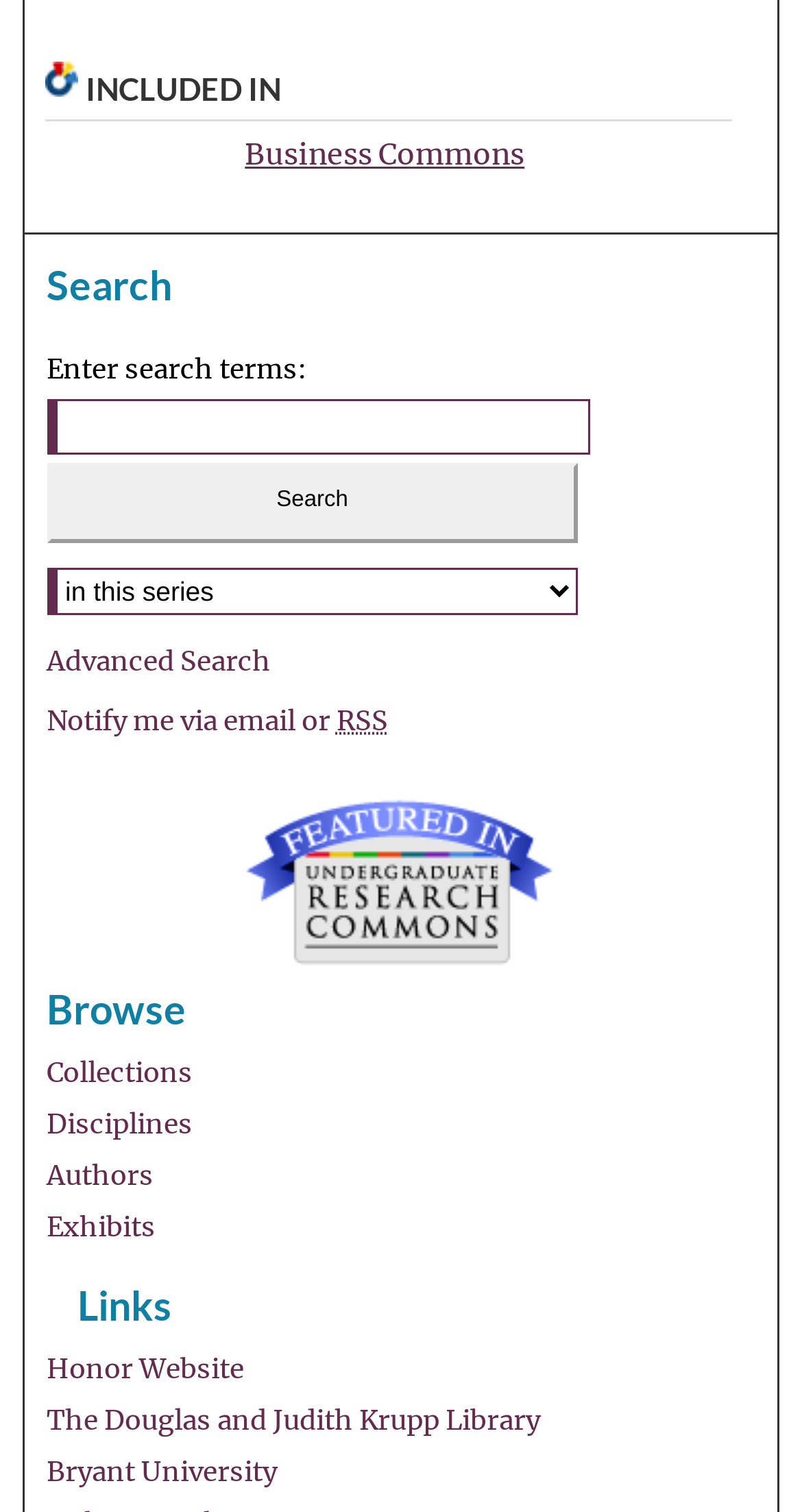Use a single word or phrase to answer the question: 
What is the alternative way to receive notifications mentioned on the webpage?

RSS